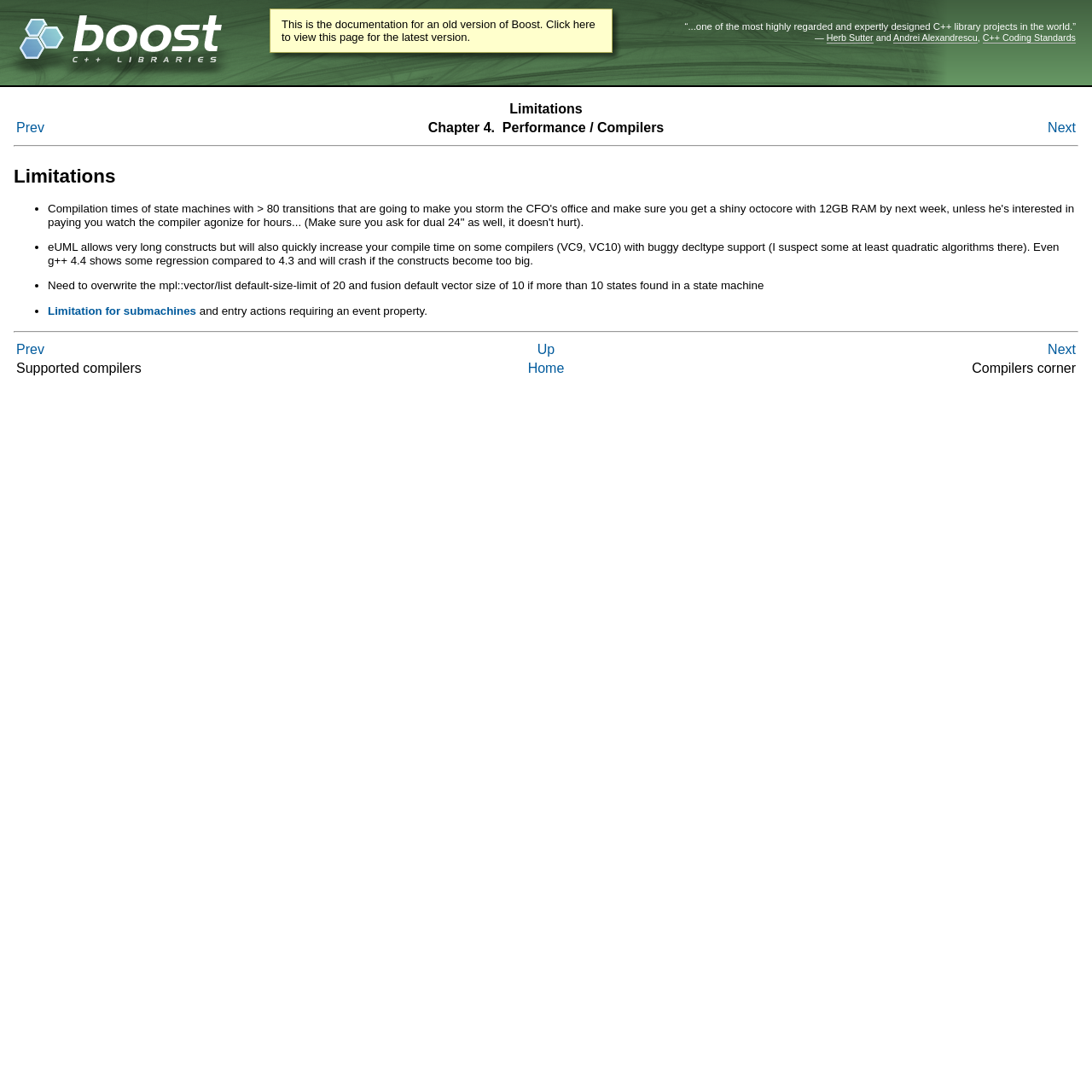Please reply to the following question with a single word or a short phrase:
What is the alternative to the default-size-limit of 20?

Overwrite mpl::vector/list default-size-limit